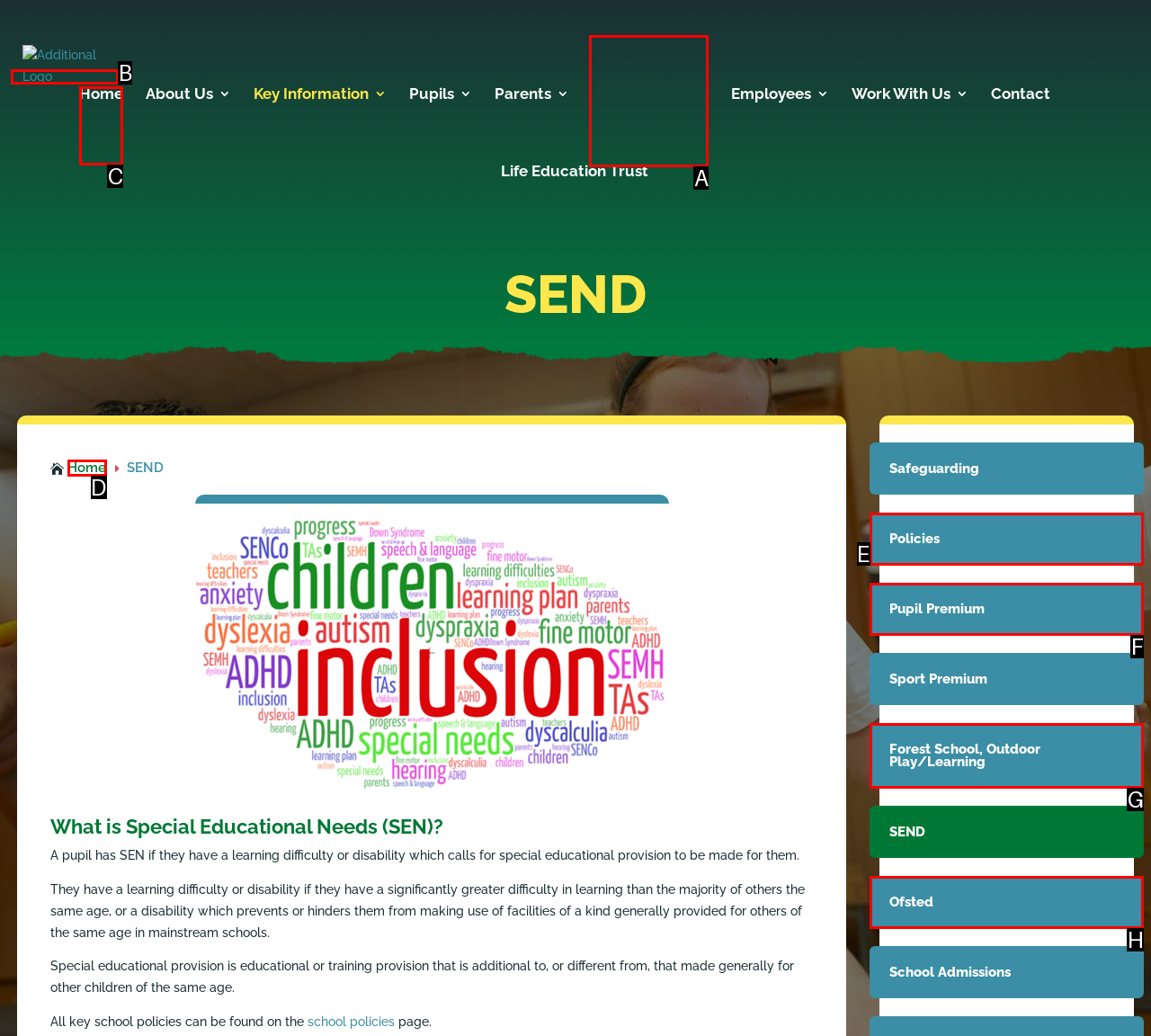Which option should be clicked to execute the following task: Click the 'Home' link? Respond with the letter of the selected option.

C